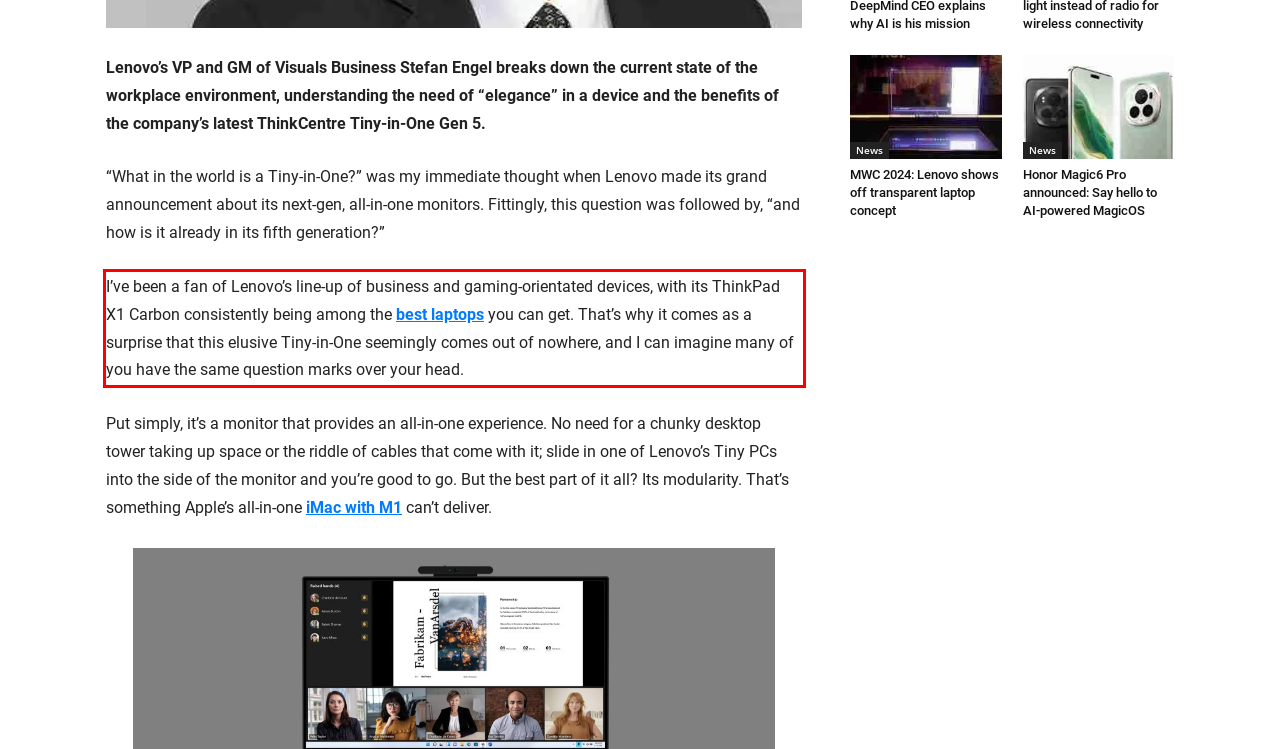Within the screenshot of a webpage, identify the red bounding box and perform OCR to capture the text content it contains.

I’ve been a fan of Lenovo’s line-up of business and gaming-orientated devices, with its ThinkPad X1 Carbon consistently being among the best laptops you can get. That’s why it comes as a surprise that this elusive Tiny-in-One seemingly comes out of nowhere, and I can imagine many of you have the same question marks over your head.